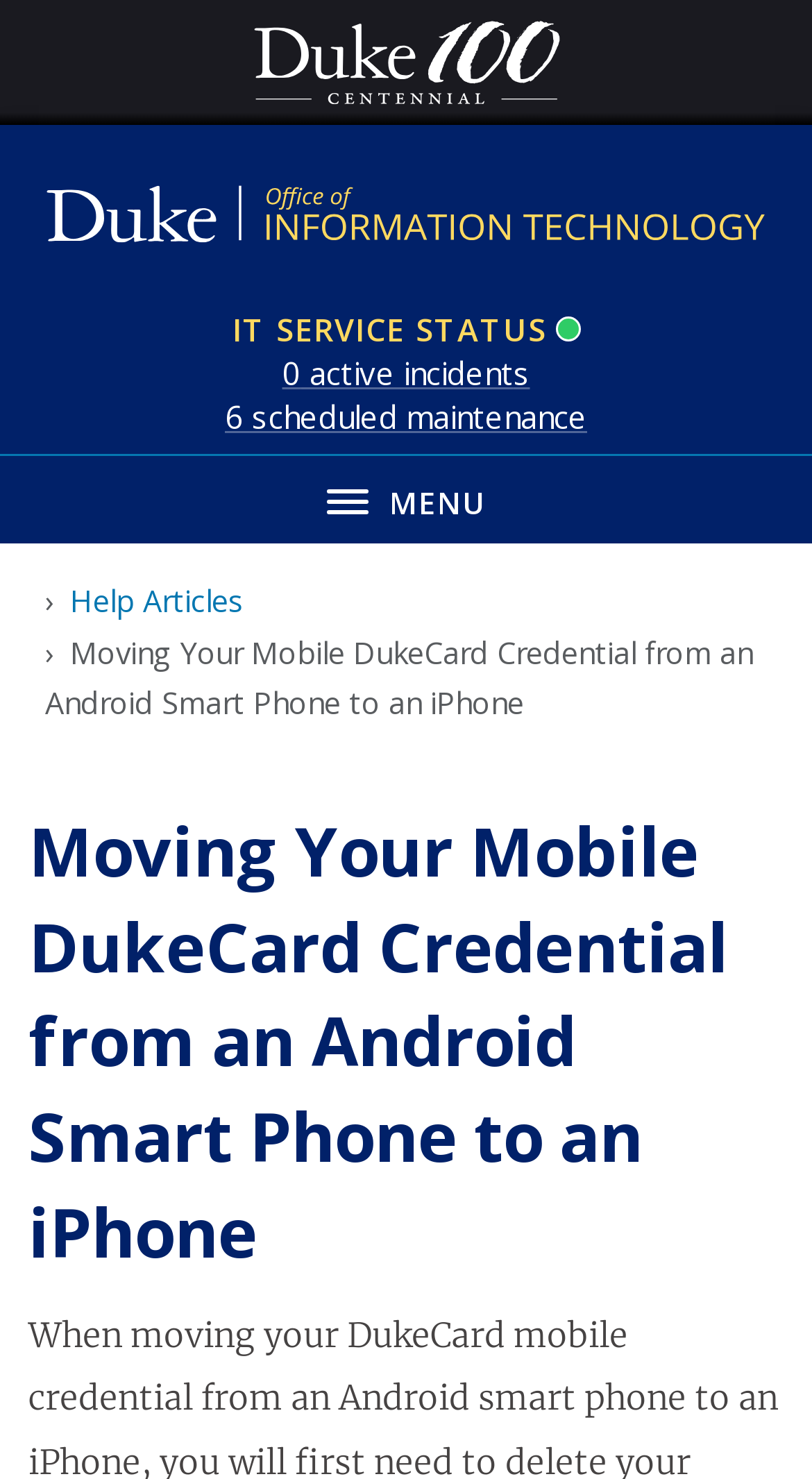Using the provided element description: "Help Articles", identify the bounding box coordinates. The coordinates should be four floats between 0 and 1 in the order [left, top, right, bottom].

[0.086, 0.393, 0.299, 0.42]